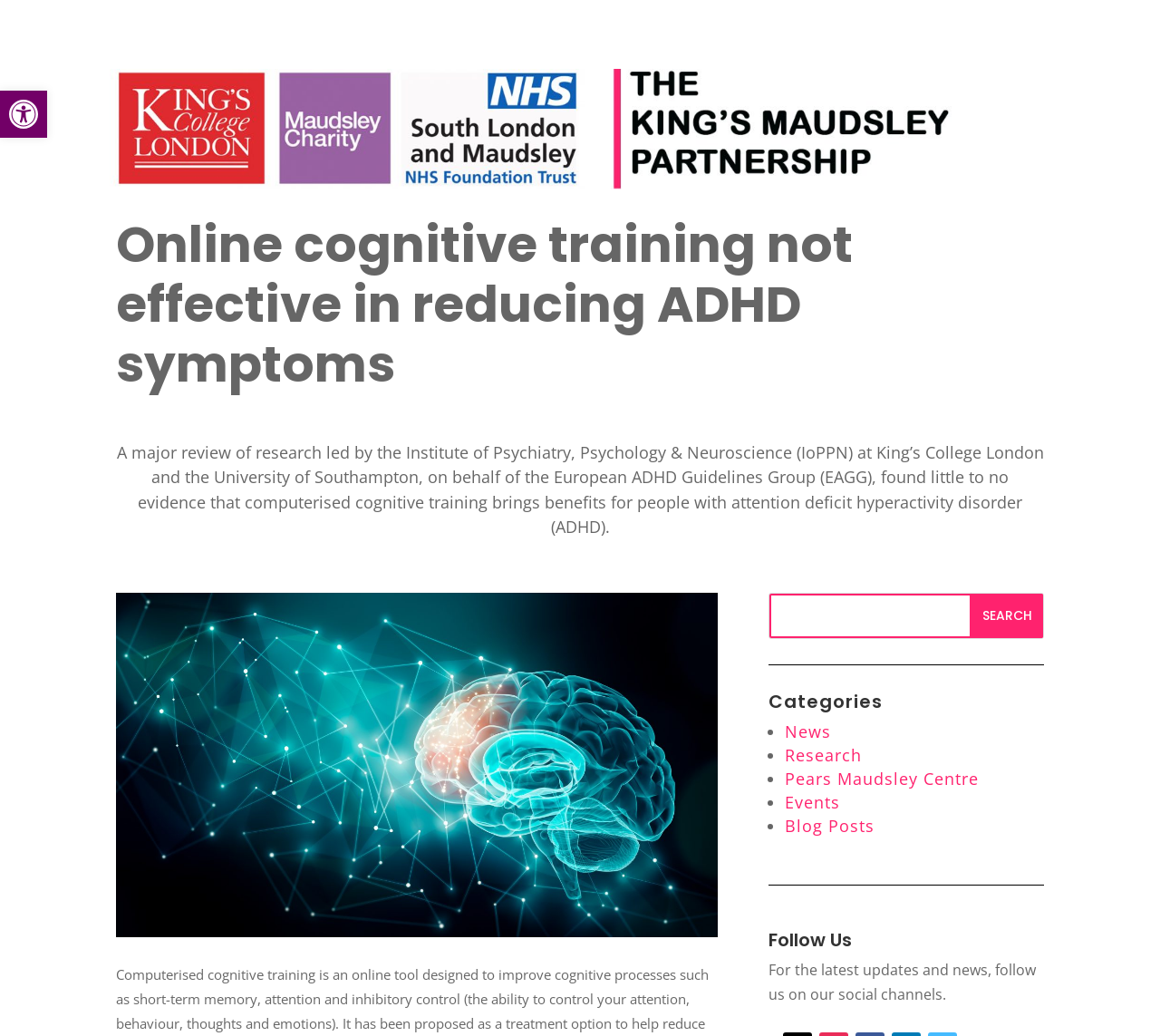Predict the bounding box coordinates of the area that should be clicked to accomplish the following instruction: "Follow on social channels". The bounding box coordinates should consist of four float numbers between 0 and 1, i.e., [left, top, right, bottom].

[0.663, 0.898, 0.9, 0.924]